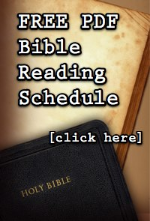Give a thorough description of the image, including any visible elements and their relationships.

The image features a promotional graphic offering a "FREE PDF Bible Reading Schedule." The background showcases a beautifully worn Bible with the words "HOLY BIBLE" embossed in gold on its cover, resting beside an open, aging book page that hints at a rich history of use. Bold, eye-catching text emphasizes the offer, drawing attention to the opportunity for viewers to enhance their spiritual journey through organized reading. A clickable prompt labeled "[click here]" invites users to access the schedule directly, encouraging engagement with the material. This visual appeal is designed to resonate with individuals seeking to deepen their faith and understanding of scripture.